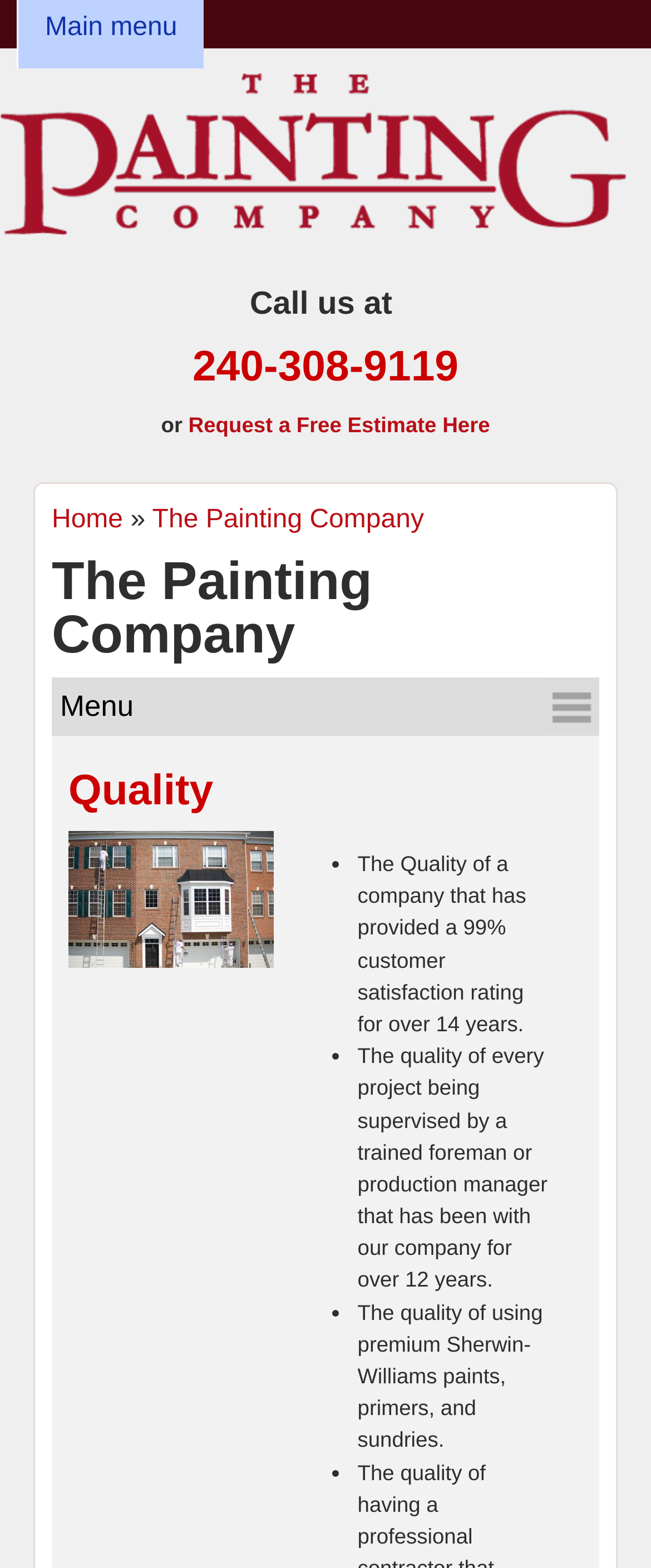Locate the headline of the webpage and generate its content.

The Painting Company